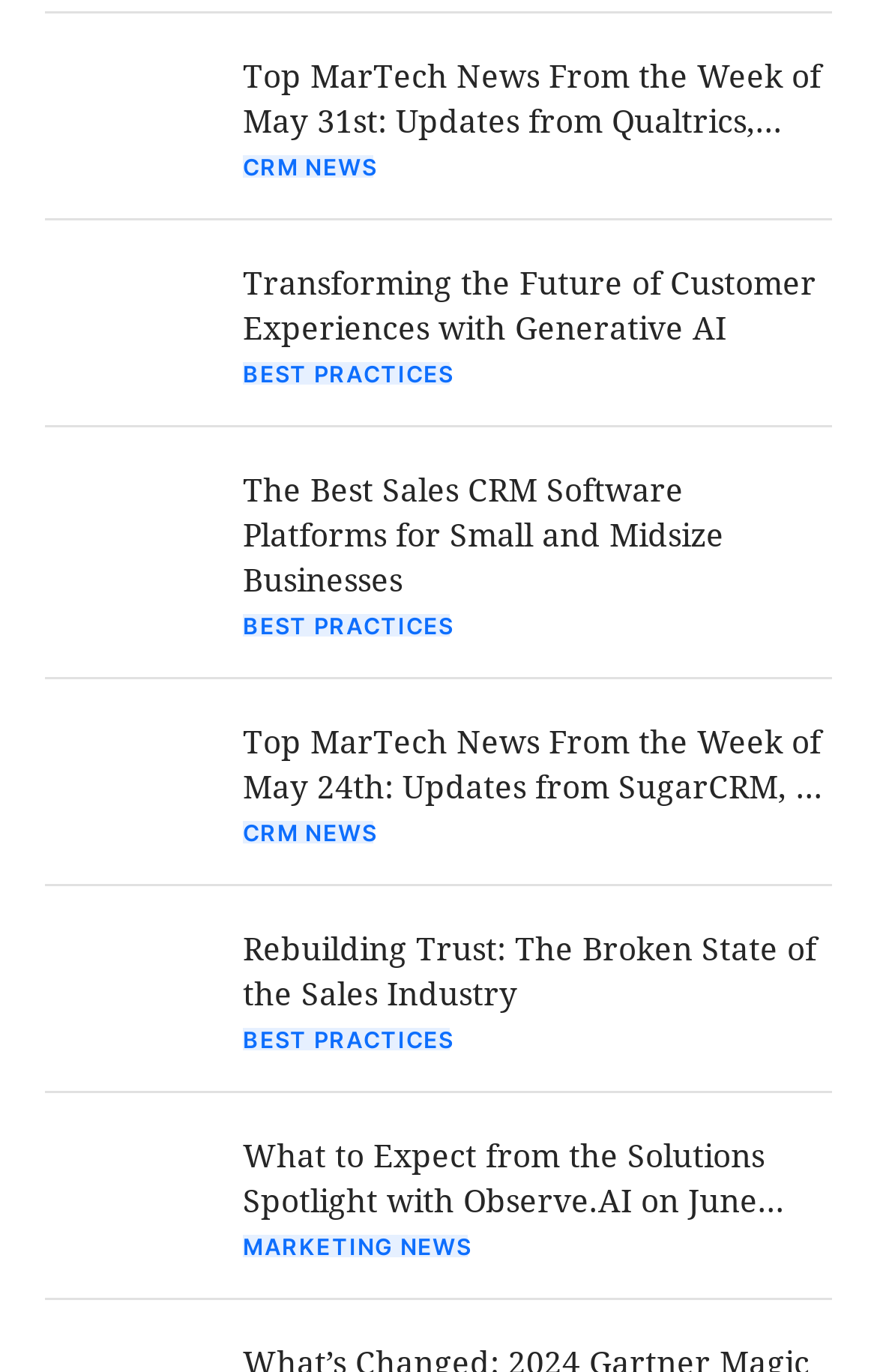Identify the bounding box for the UI element specified in this description: "Marketing News". The coordinates must be four float numbers between 0 and 1, formatted as [left, top, right, bottom].

[0.277, 0.9, 0.538, 0.917]